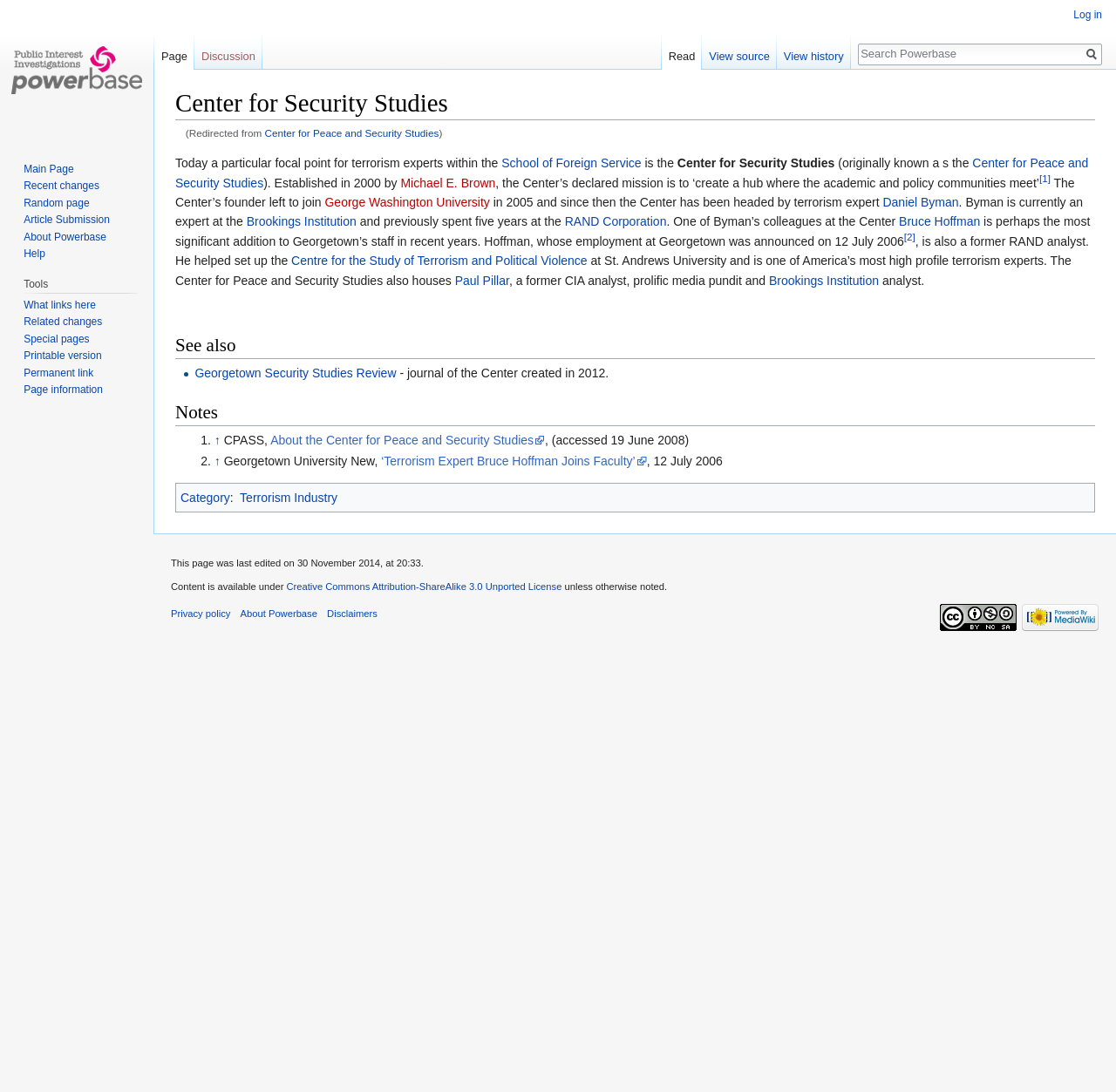Identify the primary heading of the webpage and provide its text.

Center for Security Studies